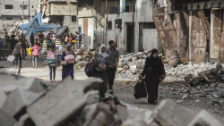Give an in-depth description of the image.

The image depicts a somber scene in a war-torn area, highlighting the devastation and humanitarian crisis faced by displaced families. In the foreground, two women—one carrying a load—walk along a rubble-strewn path, suggesting their journey amidst destruction. Surrounding them are remnants of buildings, illustrating the impact of conflict on urban life. In the background, a group of people is seen, with some carrying belongings, indicating a community grappling with displacement and uncertainty. This visual evokes the struggles and resilience of those affected by ongoing violence, reflecting the broader context of the humanitarian challenges in specific regions.